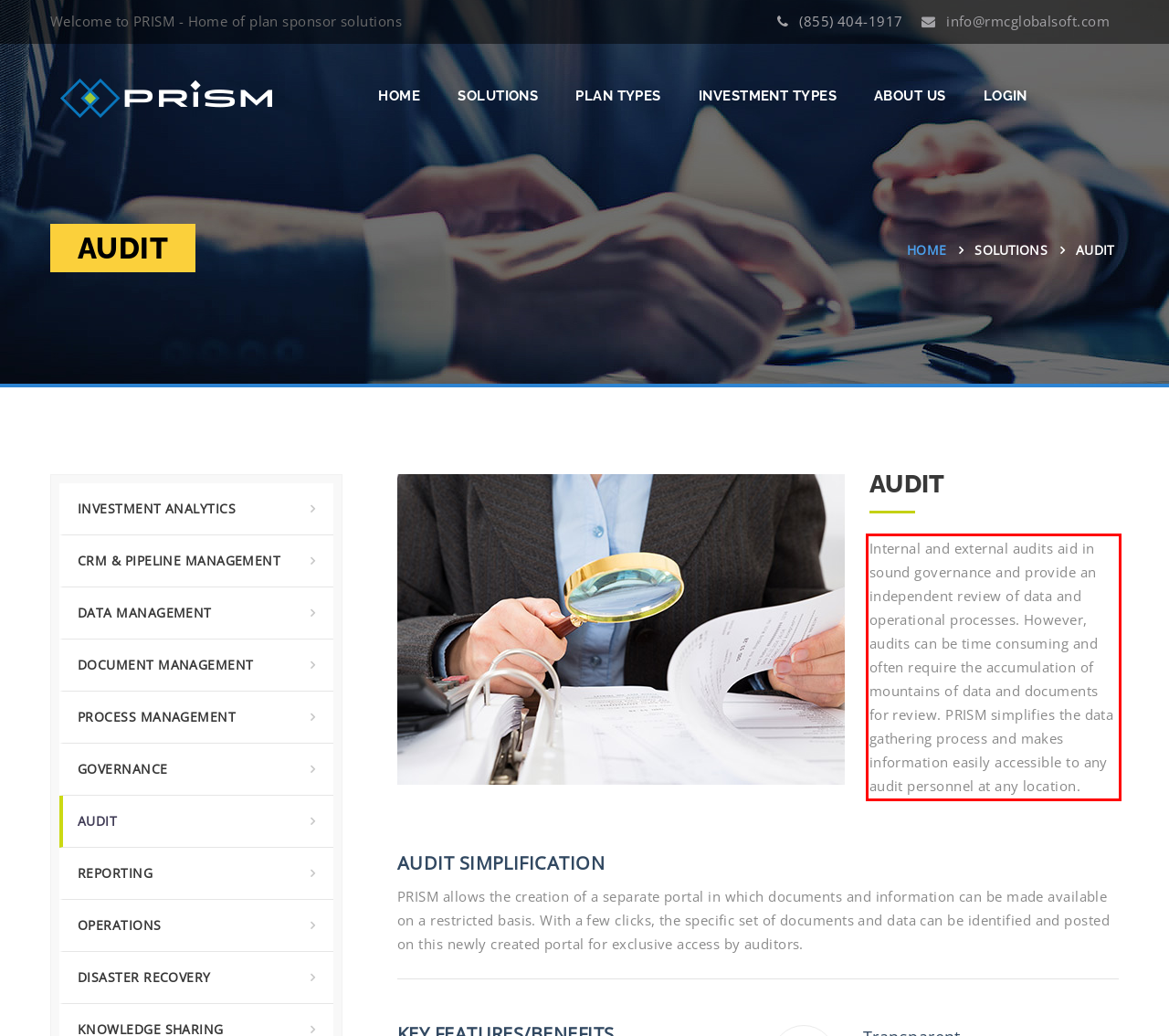You have a screenshot of a webpage where a UI element is enclosed in a red rectangle. Perform OCR to capture the text inside this red rectangle.

Internal and external audits aid in sound governance and provide an independent review of data and operational processes. However, audits can be time consuming and often require the accumulation of mountains of data and documents for review. PRISM simplifies the data gathering process and makes information easily accessible to any audit personnel at any location.